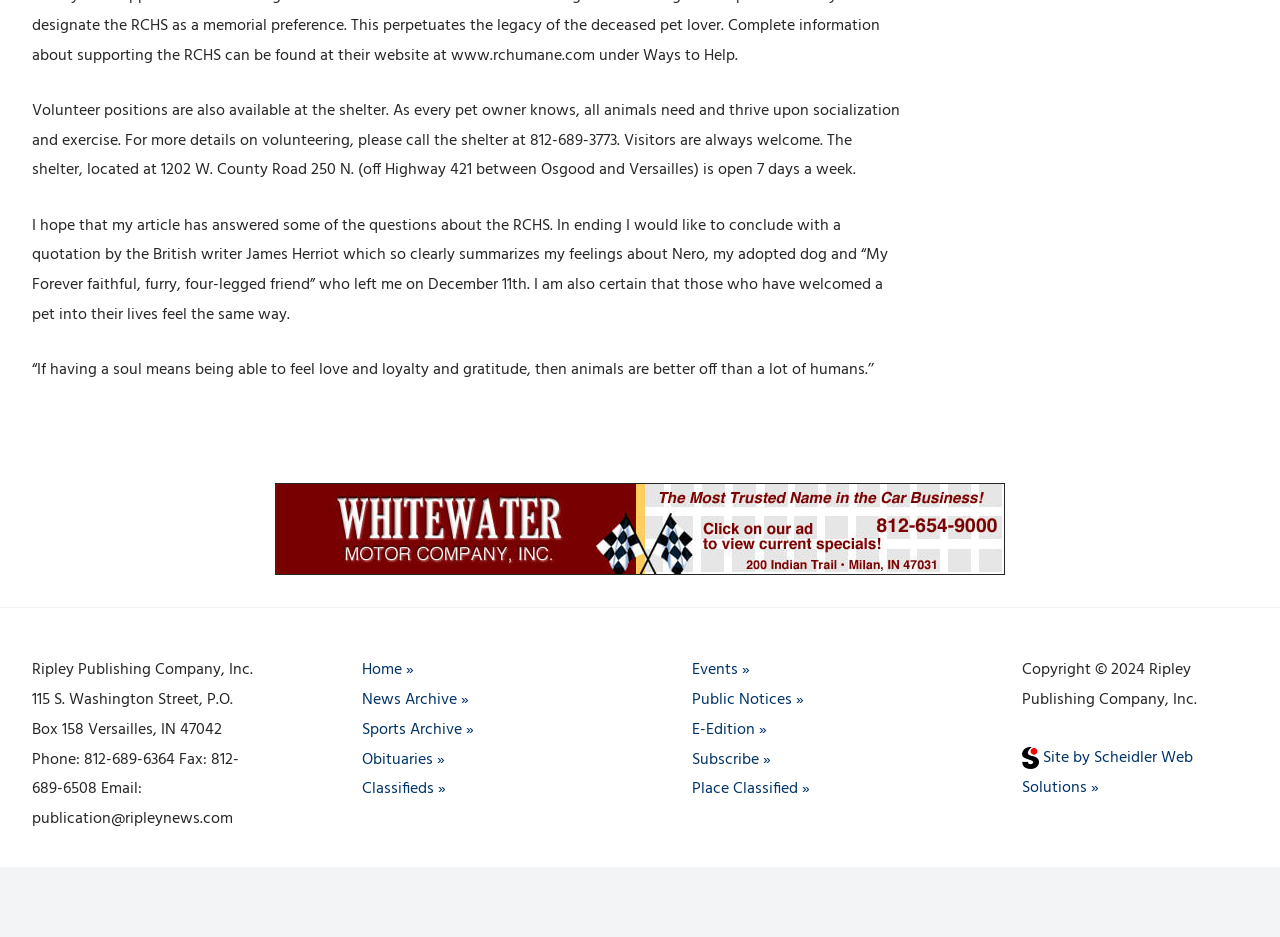What is the phone number of Ripley Publishing Company?
Please answer the question with a single word or phrase, referencing the image.

812-689-6364